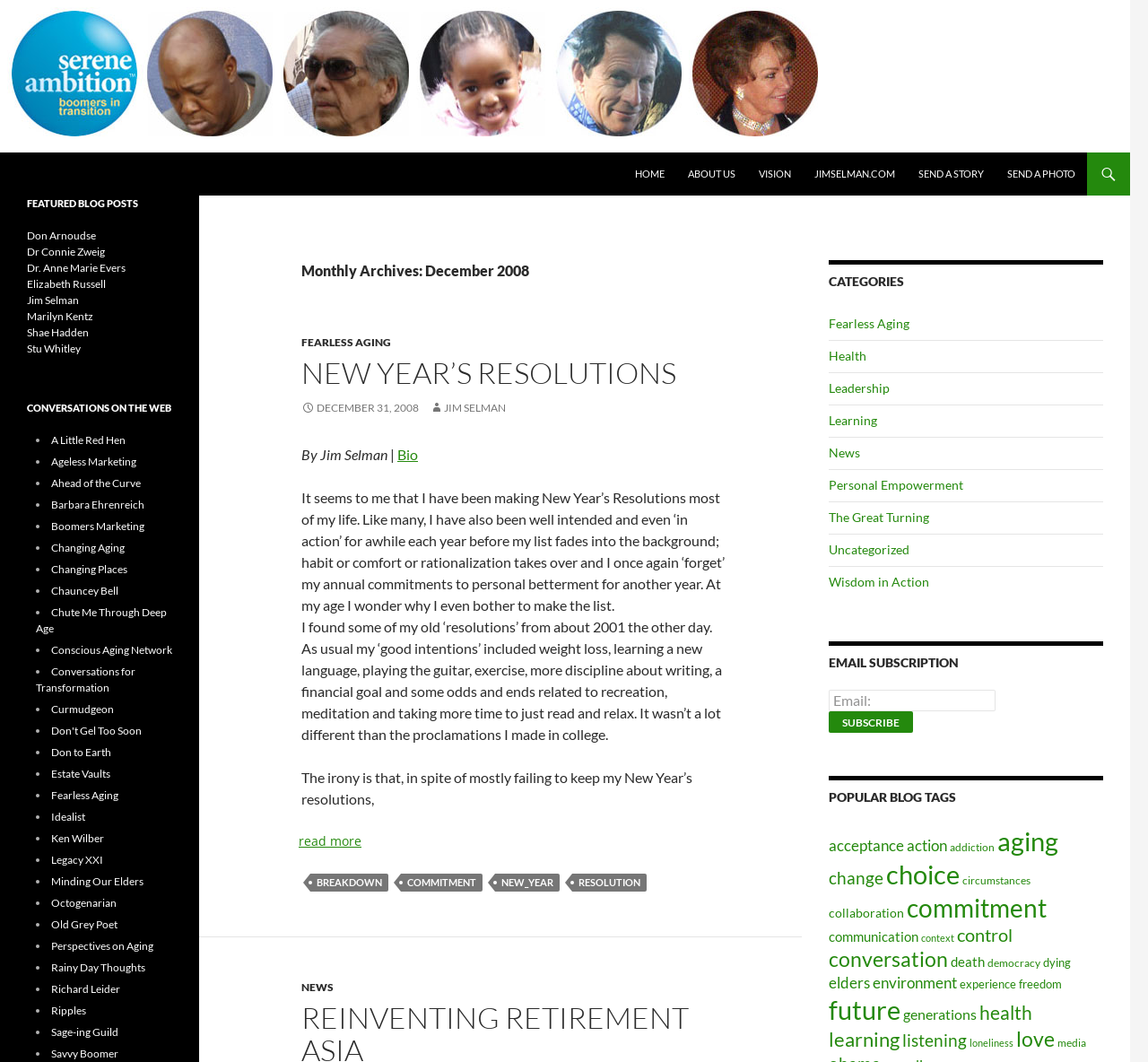Please pinpoint the bounding box coordinates for the region I should click to adhere to this instruction: "Click on the 'HOME' link".

[0.544, 0.144, 0.588, 0.184]